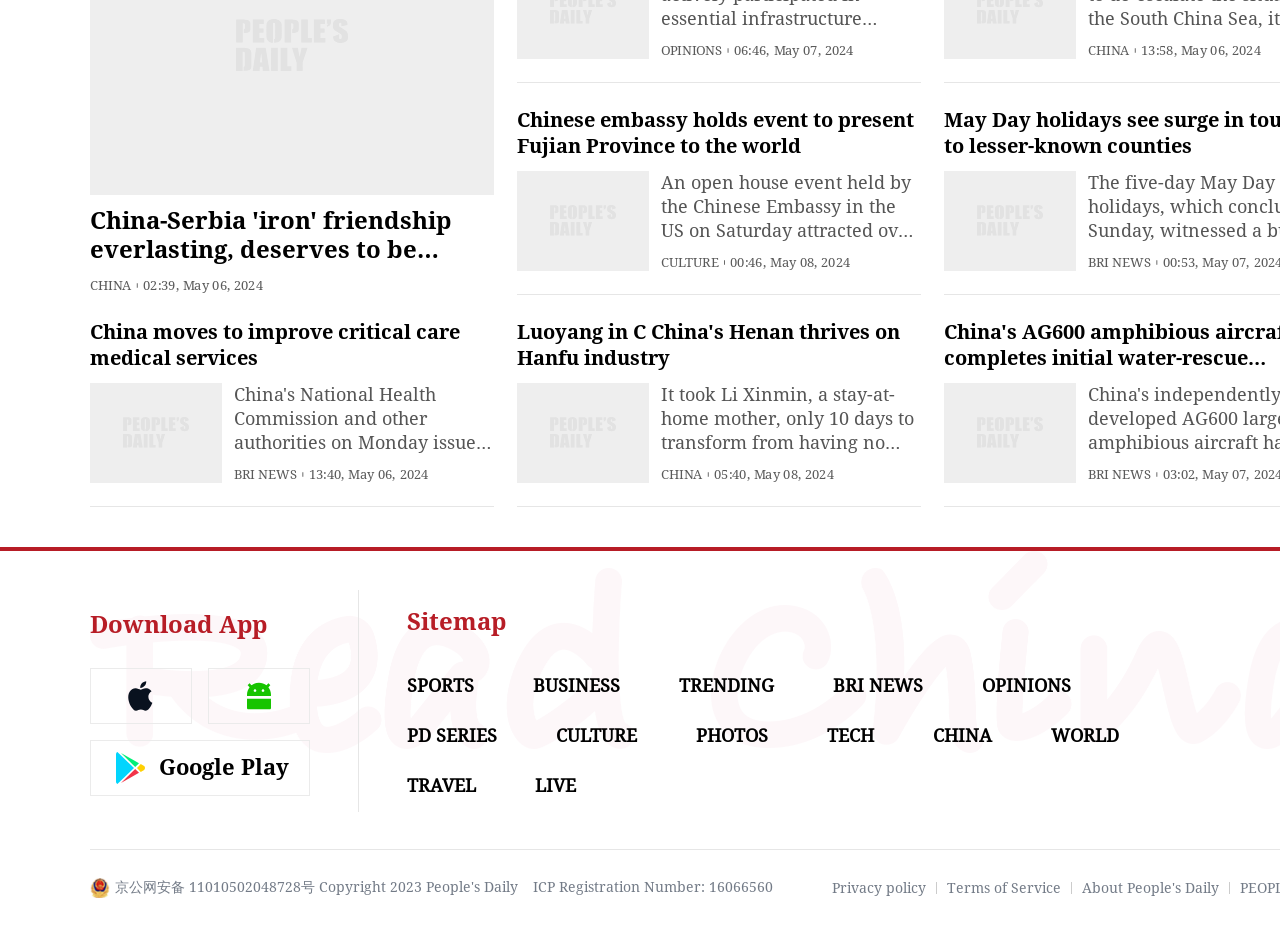Please give a short response to the question using one word or a phrase:
What is the section that contains the news 'It took Li Xinmin, a stay-at-home mother, only 10 days to transform from having no source of income to earning more than 1,000 yuan ($140) a day'?

CULTURE